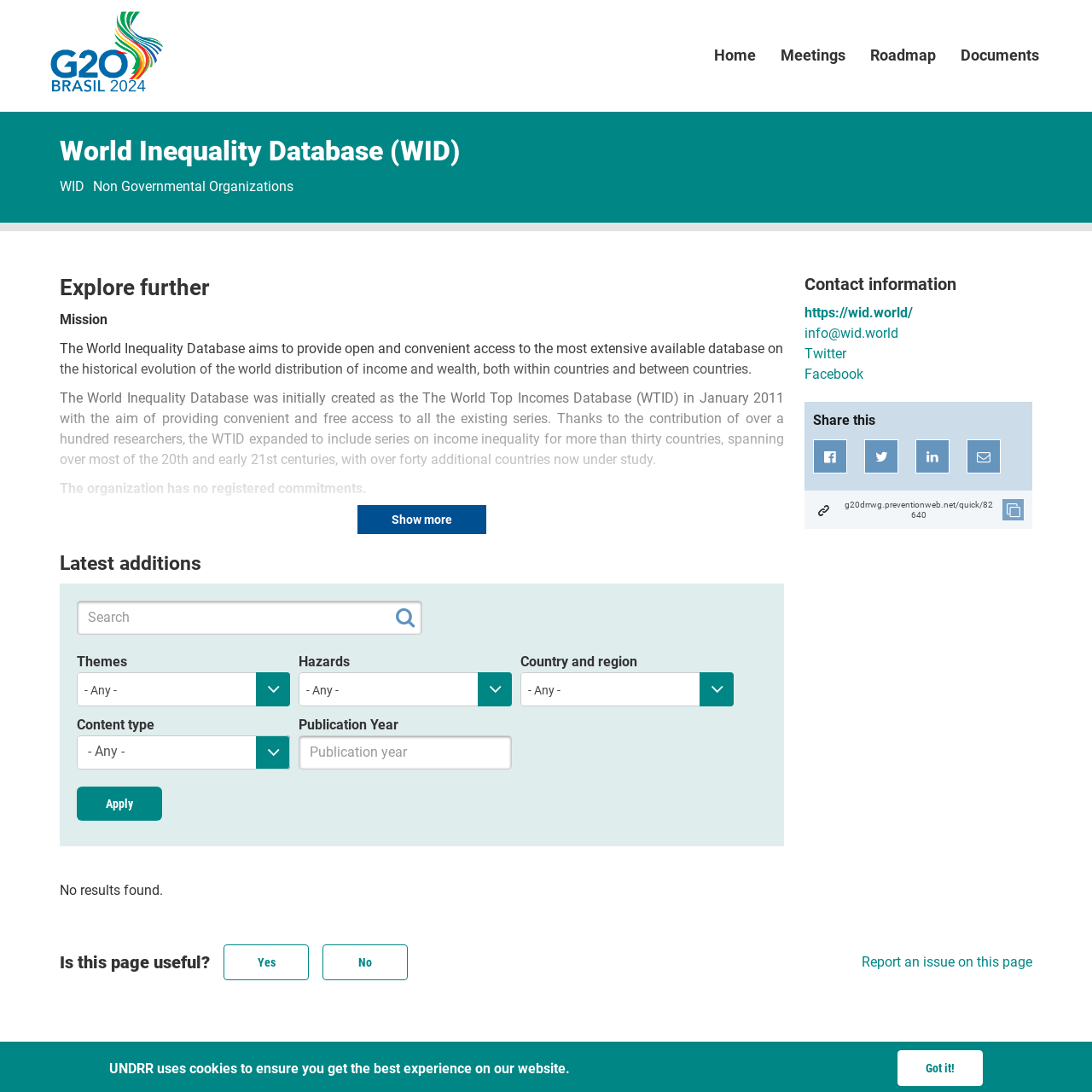What is the name of the database?
Look at the image and answer the question with a single word or phrase.

World Inequality Database